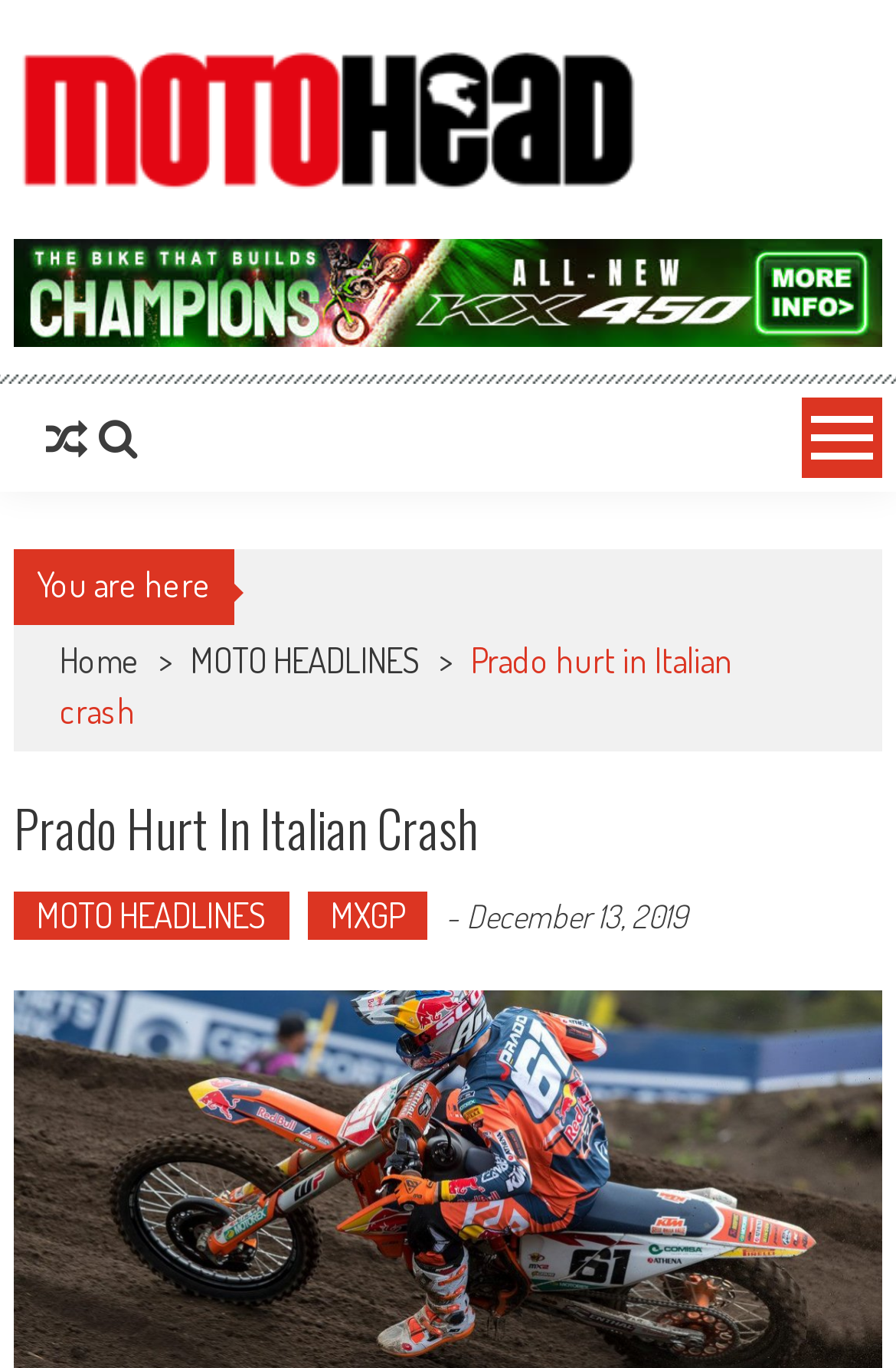What is the title of the current article?
Kindly give a detailed and elaborate answer to the question.

The title of the current article can be found in the heading element, which says 'Prado Hurt In Italian Crash'. This is the main title of the article being displayed on the webpage.